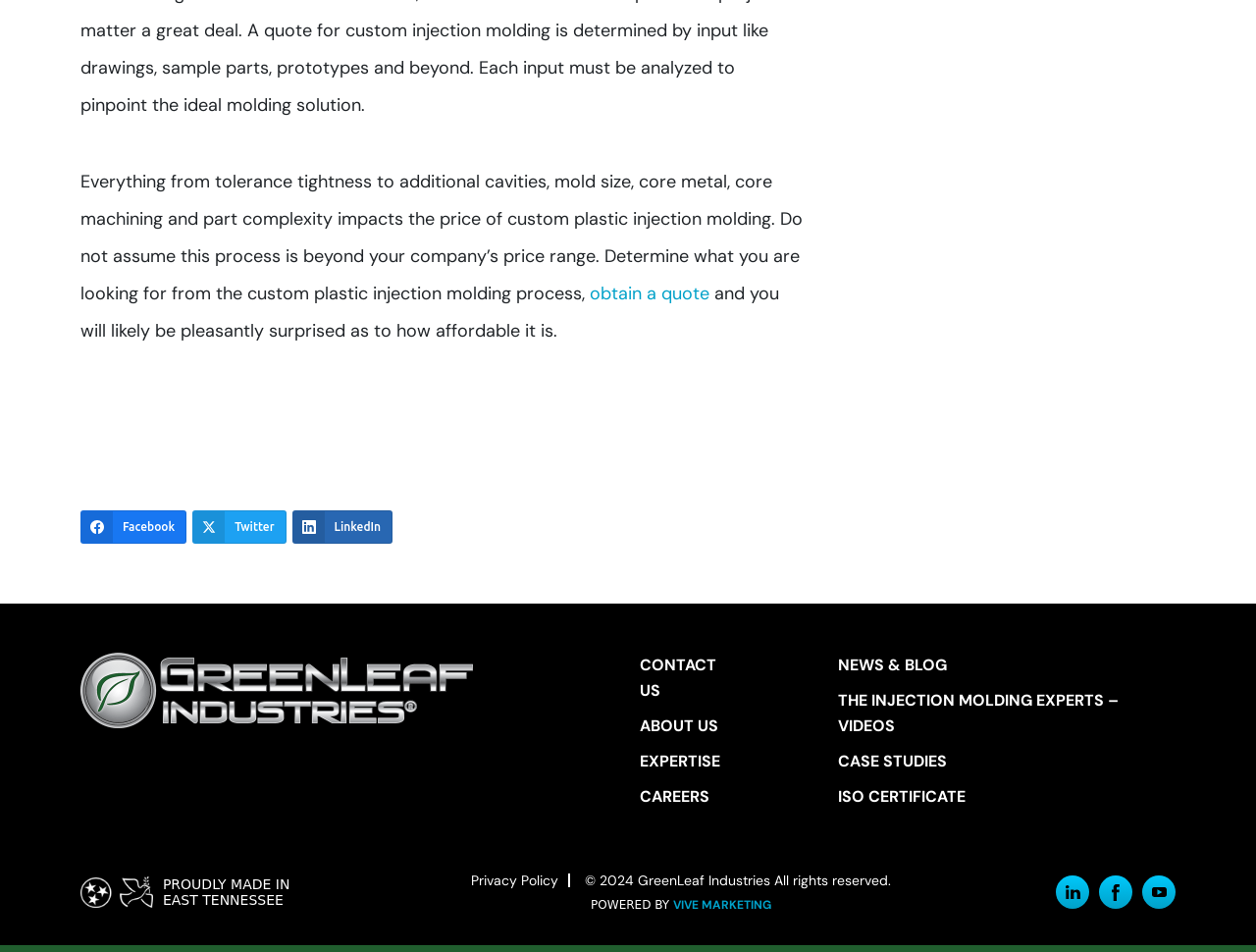Please identify the bounding box coordinates for the region that you need to click to follow this instruction: "view privacy policy".

[0.375, 0.915, 0.444, 0.934]